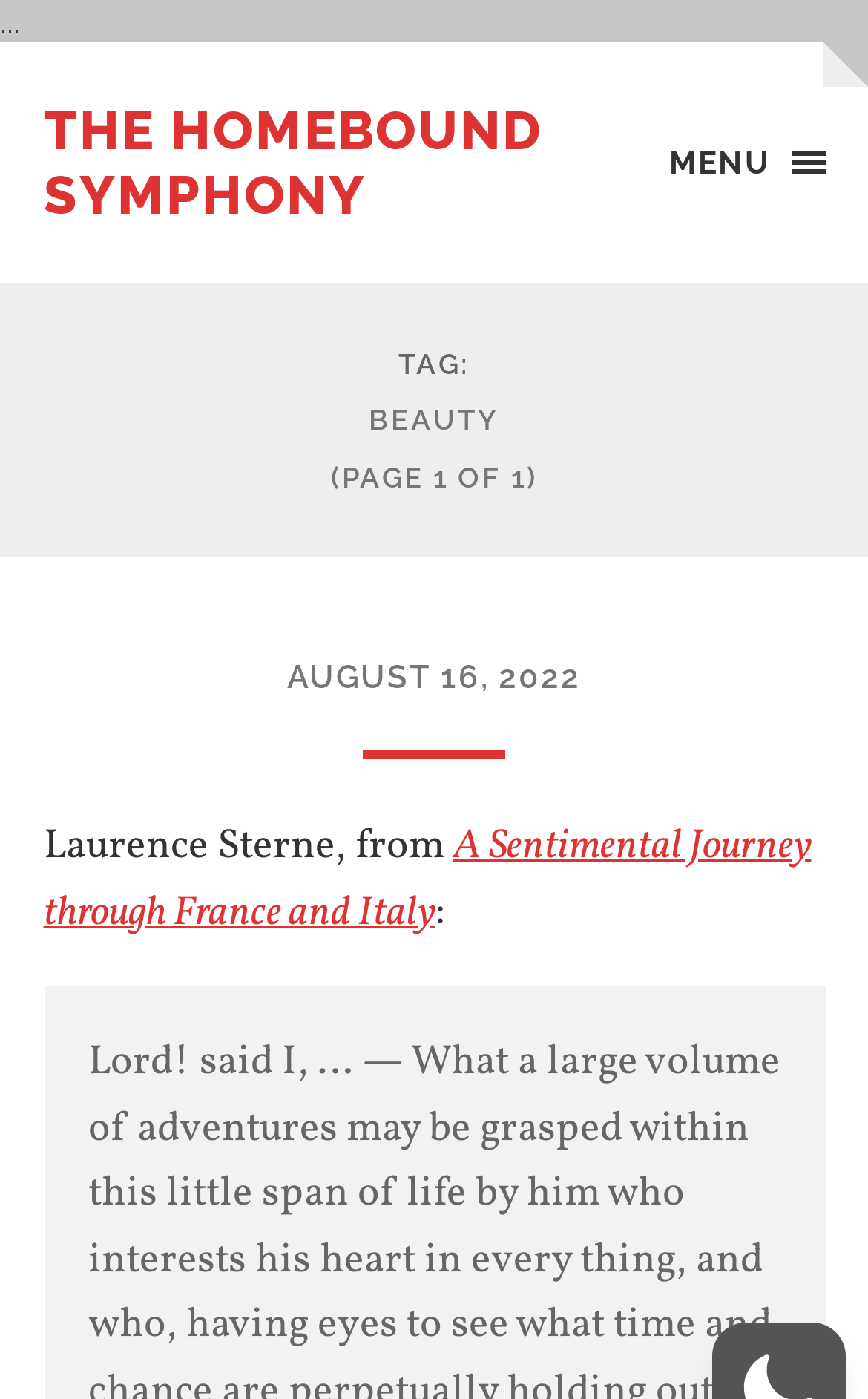What is the book mentioned in the article?
Using the image, give a concise answer in the form of a single word or short phrase.

A Sentimental Journey through France and Italy